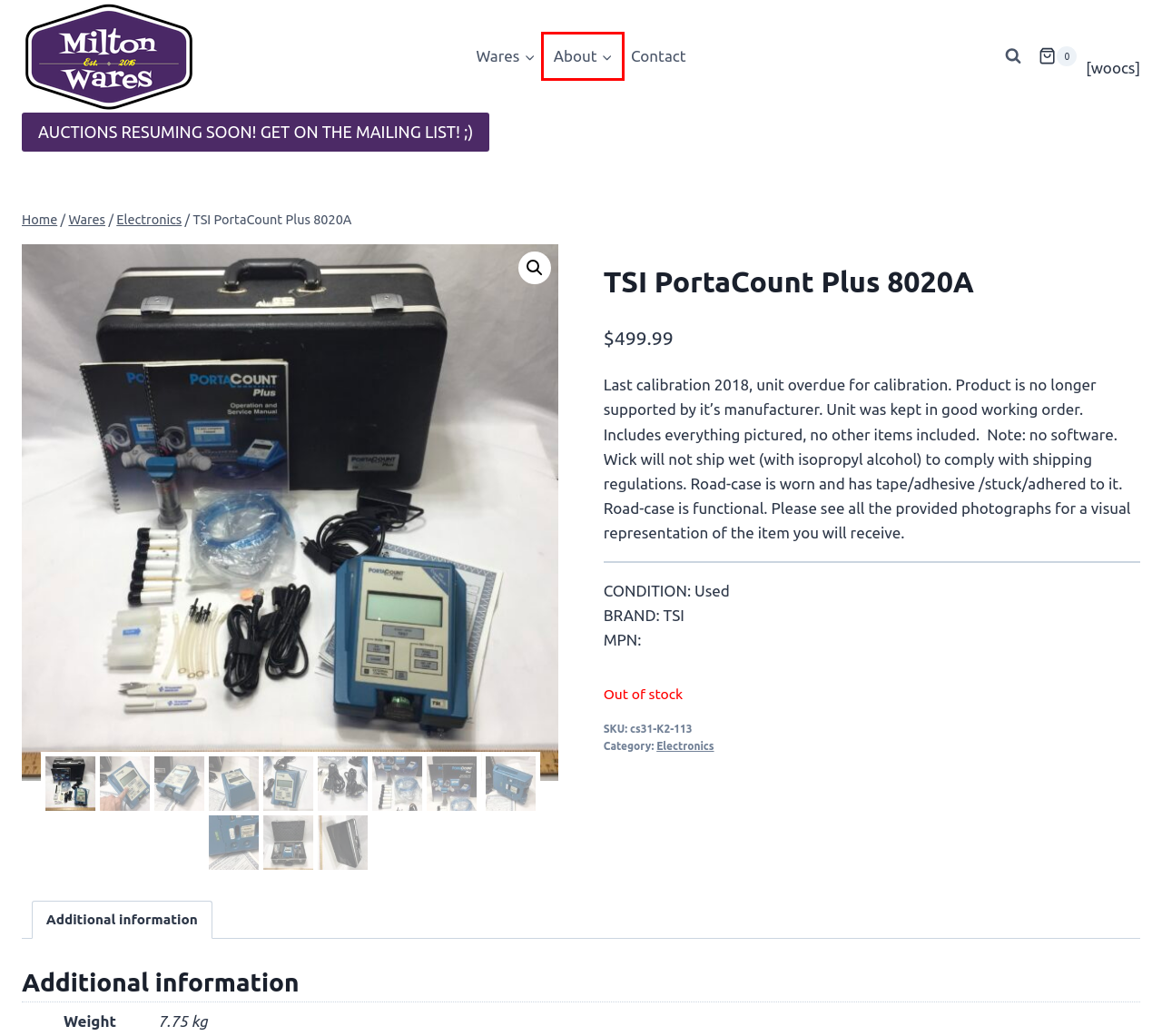Consider the screenshot of a webpage with a red bounding box and select the webpage description that best describes the new page that appears after clicking the element inside the red box. Here are the candidates:
A. About – Milton Wares
B. Milton Wares – Buy – Sell – Trade
C. Universal Aluminum Single Arm LCD Monitor Wall Mount Bracket – Milton Wares
D. Sony Remote Control DVD RMT-D187A – Milton Wares
E. Contact – Milton Wares
F. Cart – Milton Wares
G. Electronics – Milton Wares
H. Mailing List – Milton Wares

A